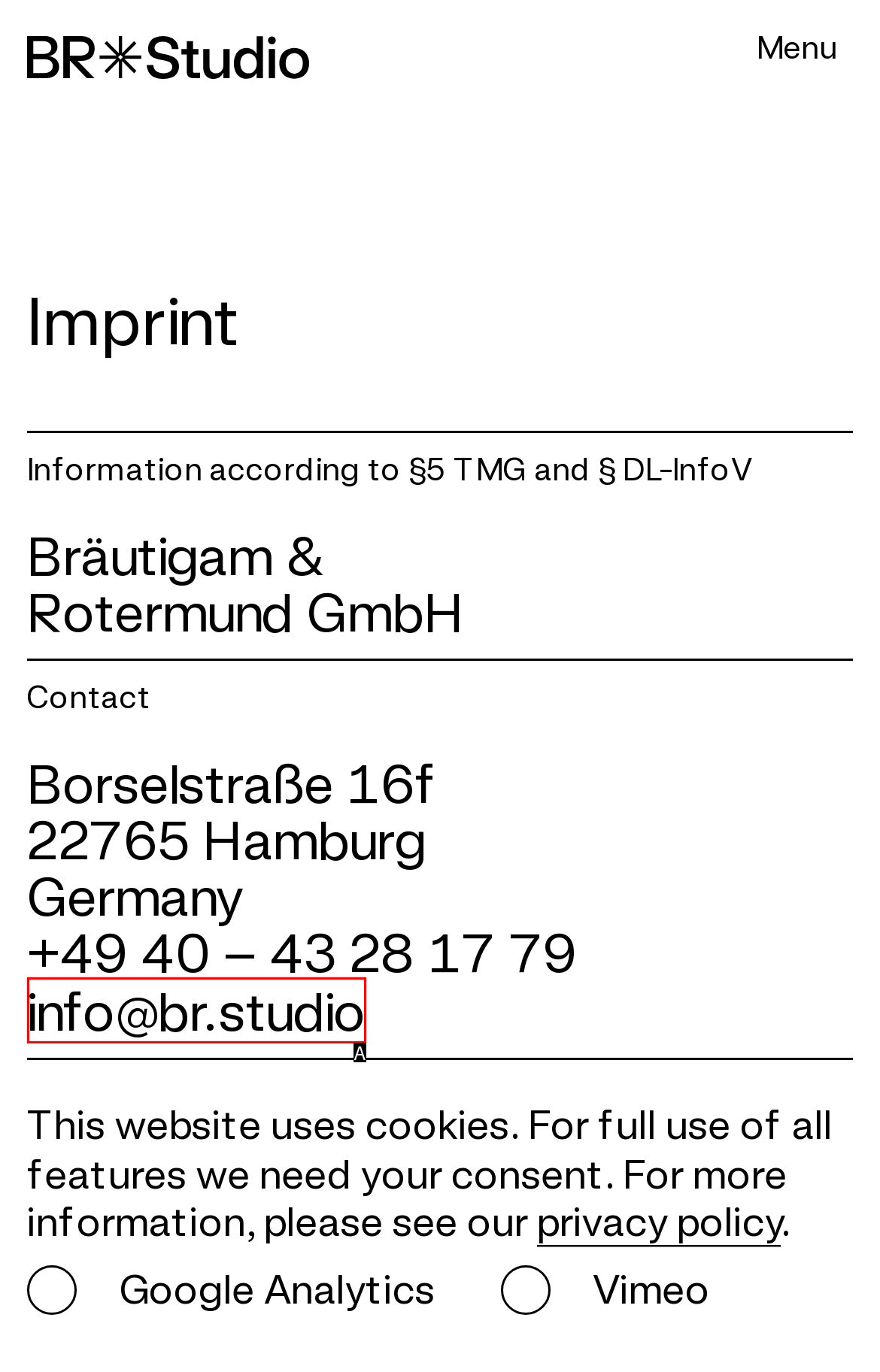Identify the option that corresponds to: name="email" placeholder="Enter your email"
Respond with the corresponding letter from the choices provided.

None